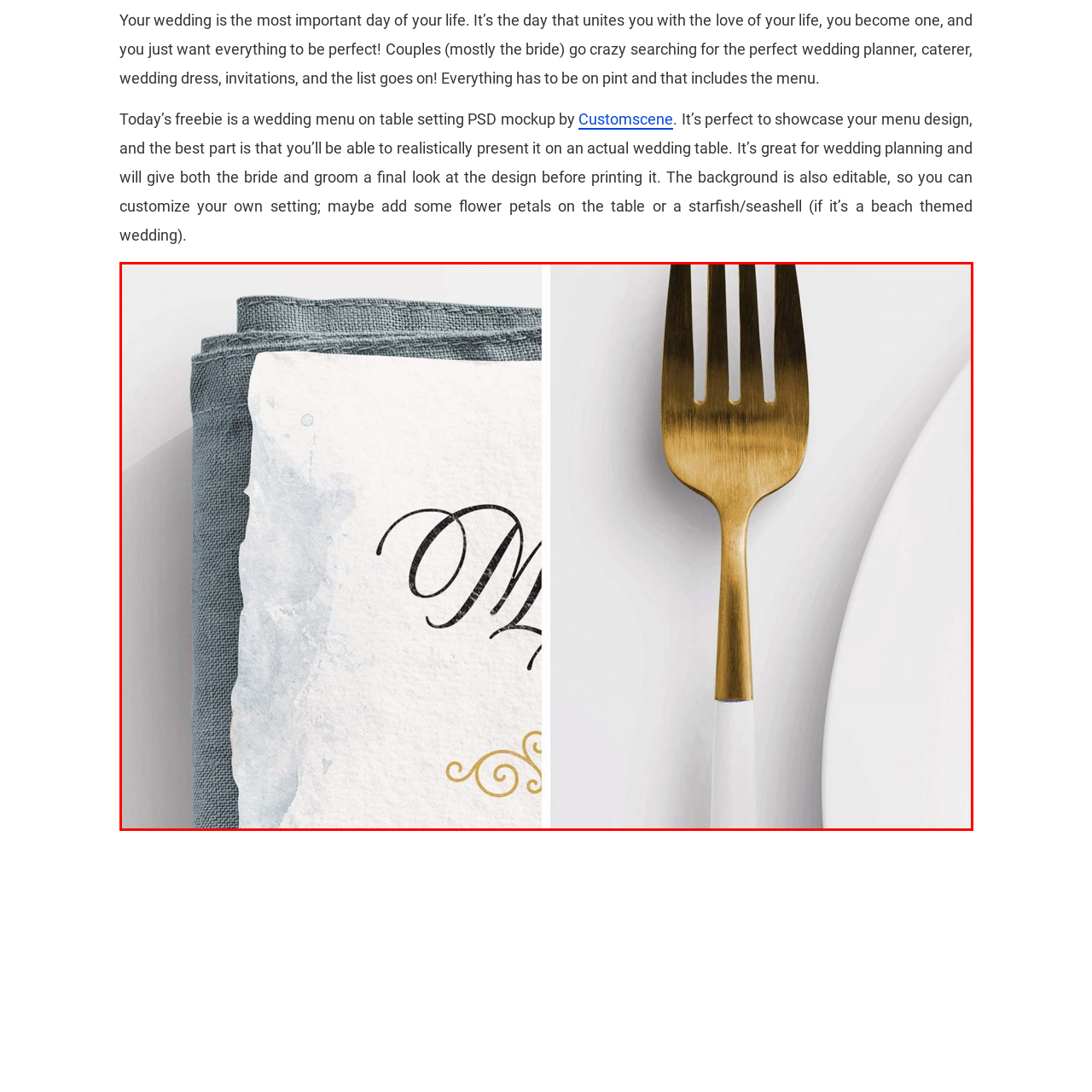Direct your attention to the zone enclosed by the orange box, What is the color of the fork's handle? 
Give your response in a single word or phrase.

White